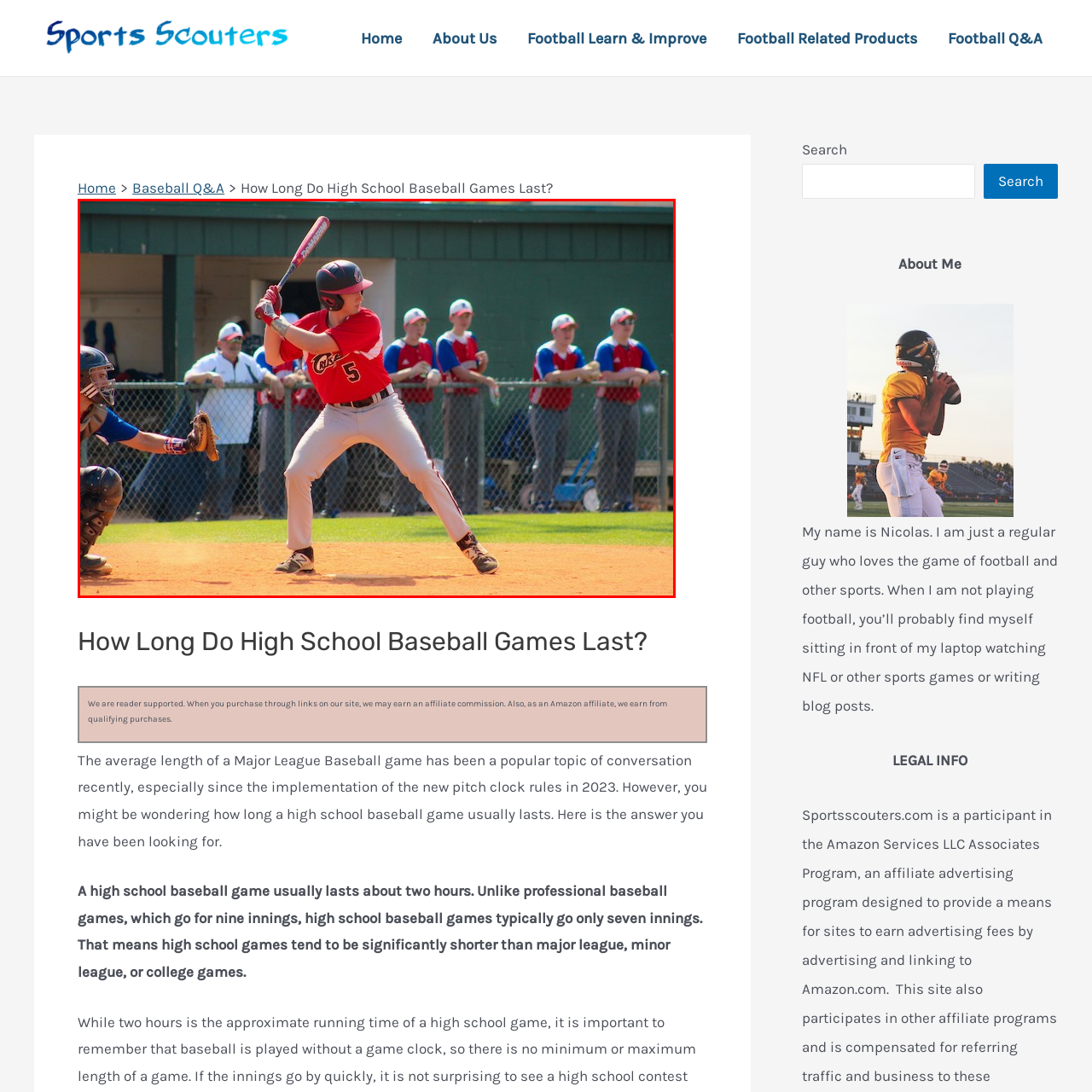Give an in-depth explanation of the image captured within the red boundary.

The image showcases a vibrant scene from a high school baseball game, capturing a young player poised at the plate, ready to swing. Wearing a striking red jersey adorned with the number 5, the player grips a baseball bat firmly, emphasizing concentration and determination. In the foreground, a catcher in navy gear prepares for the pitch, showcasing the team's contrasting colors. Behind them, teammates clad in red and blue uniforms observe the action, adding a sense of camaraderie and excitement to the moment. The well-maintained diamond and clear blue sky suggest a perfect day for baseball, exemplifying the spirit and enthusiasm characteristic of high school sports. This dynamic shot encapsulates the energy and passion found in youth athletics, inviting viewers into the thrilling world of high school baseball.